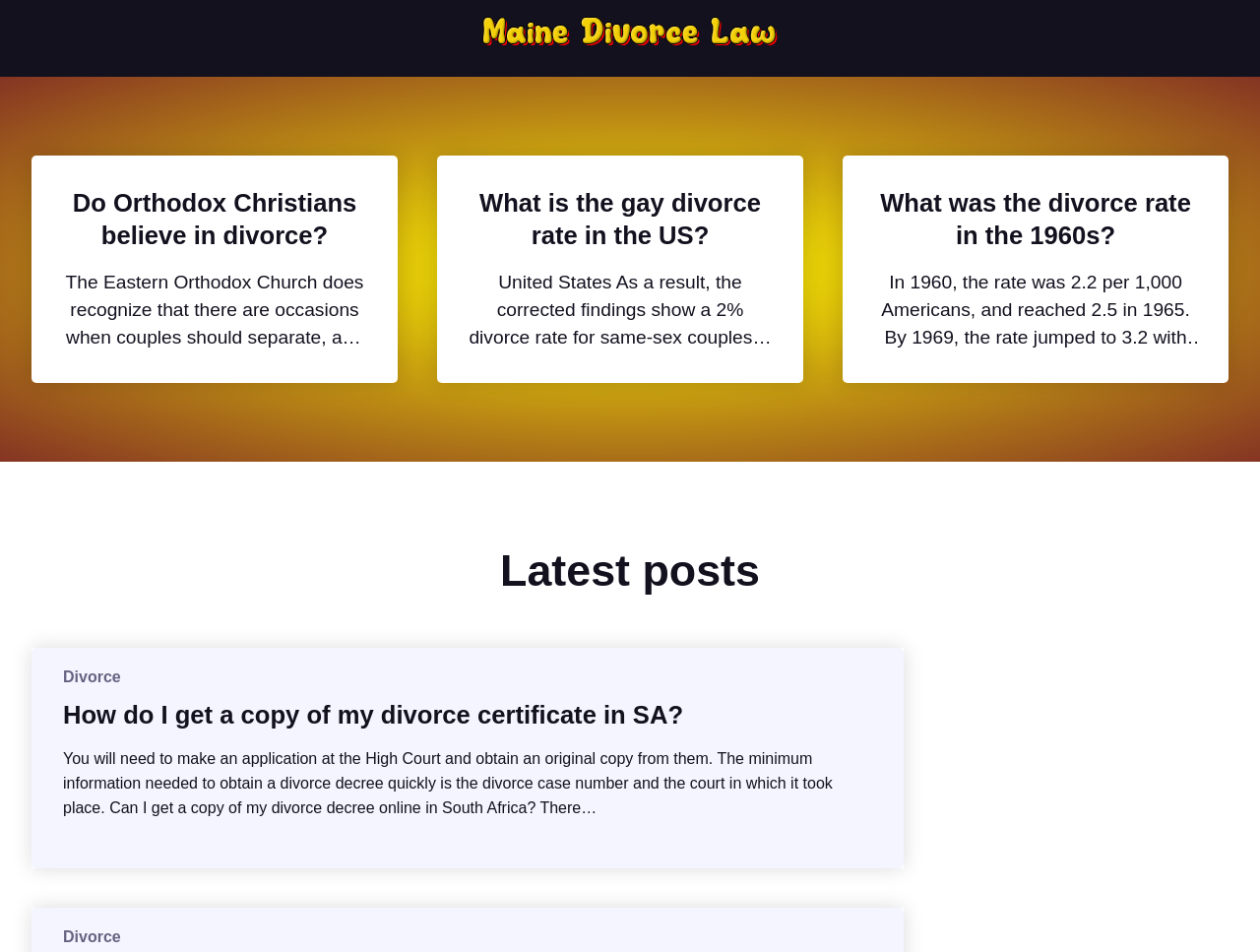Can you determine the bounding box coordinates of the area that needs to be clicked to fulfill the following instruction: "Read the article about the gay divorce rate in the US"?

[0.372, 0.285, 0.612, 0.424]